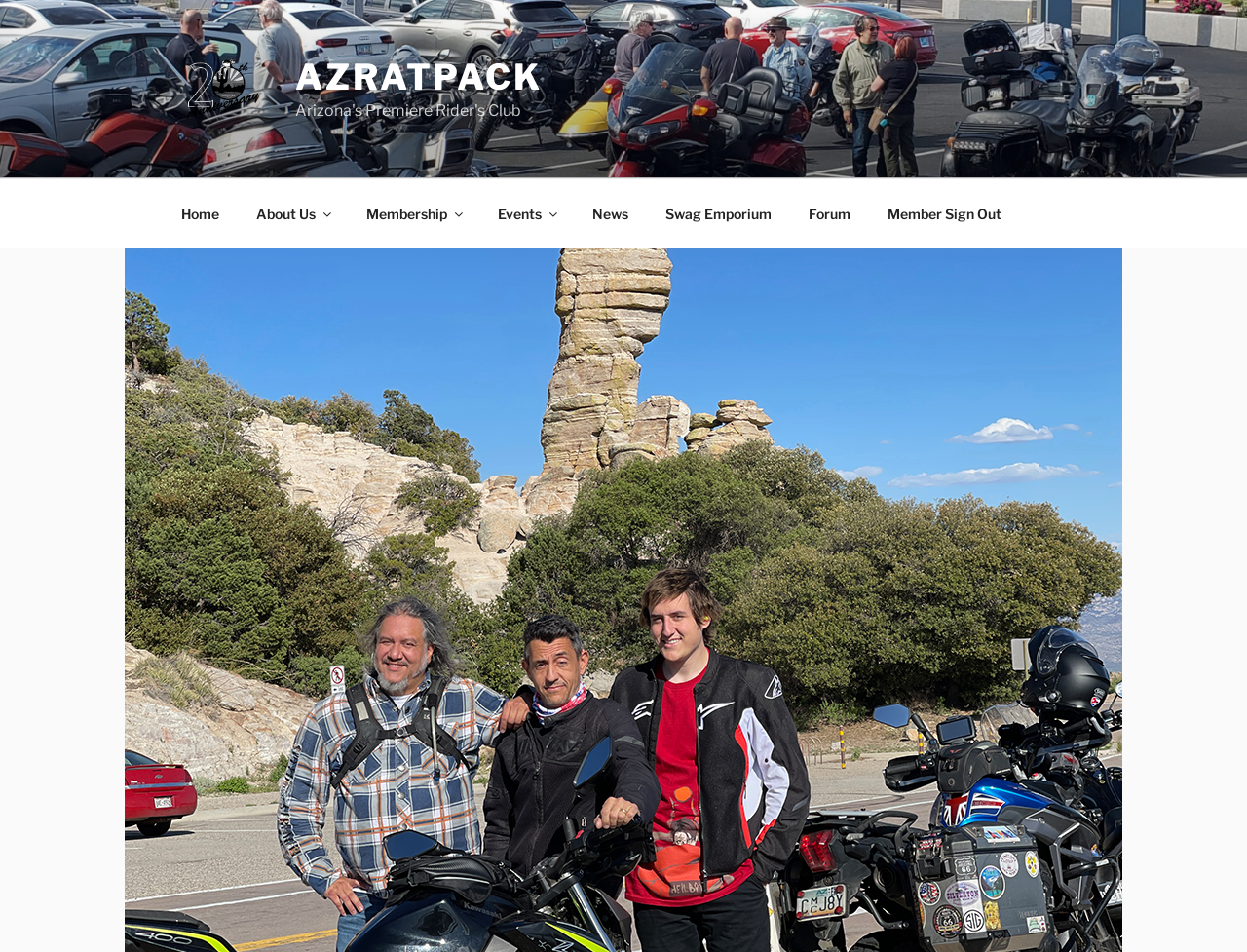Elaborate on the different components and information displayed on the webpage.

The webpage is about a ride recap on Mt Lemmon, specifically related to AZRATPack. At the top-left corner, there is a link to AZRATPack, accompanied by a small image with the same name. To the right of this link, there is another link with the text "AZRATPACK". 

Below these links, there is a top menu navigation bar that spans most of the width of the page. This menu contains several links, including "Home" on the left, followed by "About Us", "Membership", and "Events" as static text labels. Further to the right, there are links to "News", "Swag Emporium", "Forum", and finally "Member Sign Out" at the far right.